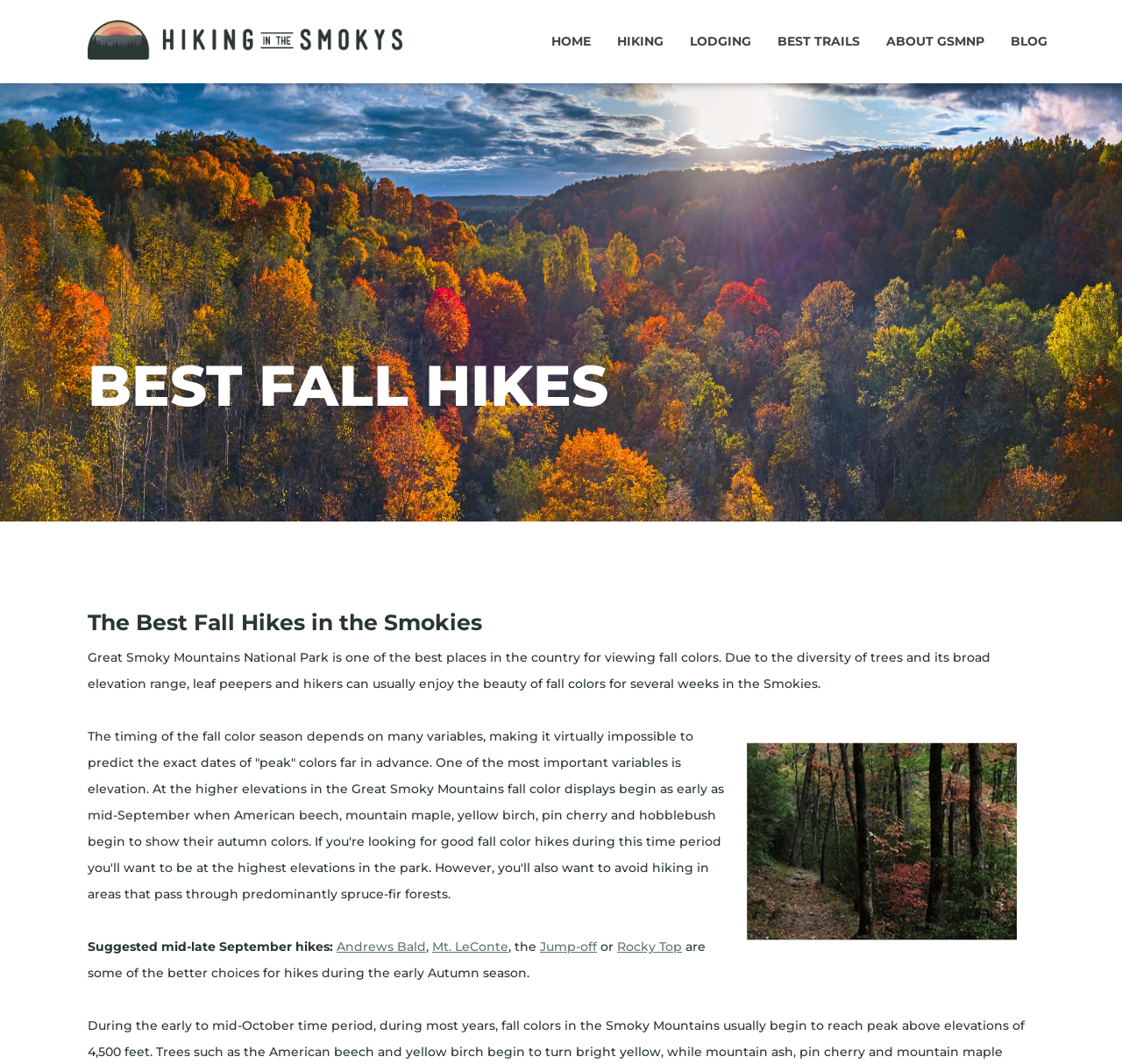Identify the bounding box coordinates of the region that needs to be clicked to carry out this instruction: "Read about the Best Fall Hikes in the Smokies". Provide these coordinates as four float numbers ranging from 0 to 1, i.e., [left, top, right, bottom].

[0.078, 0.572, 0.922, 0.597]